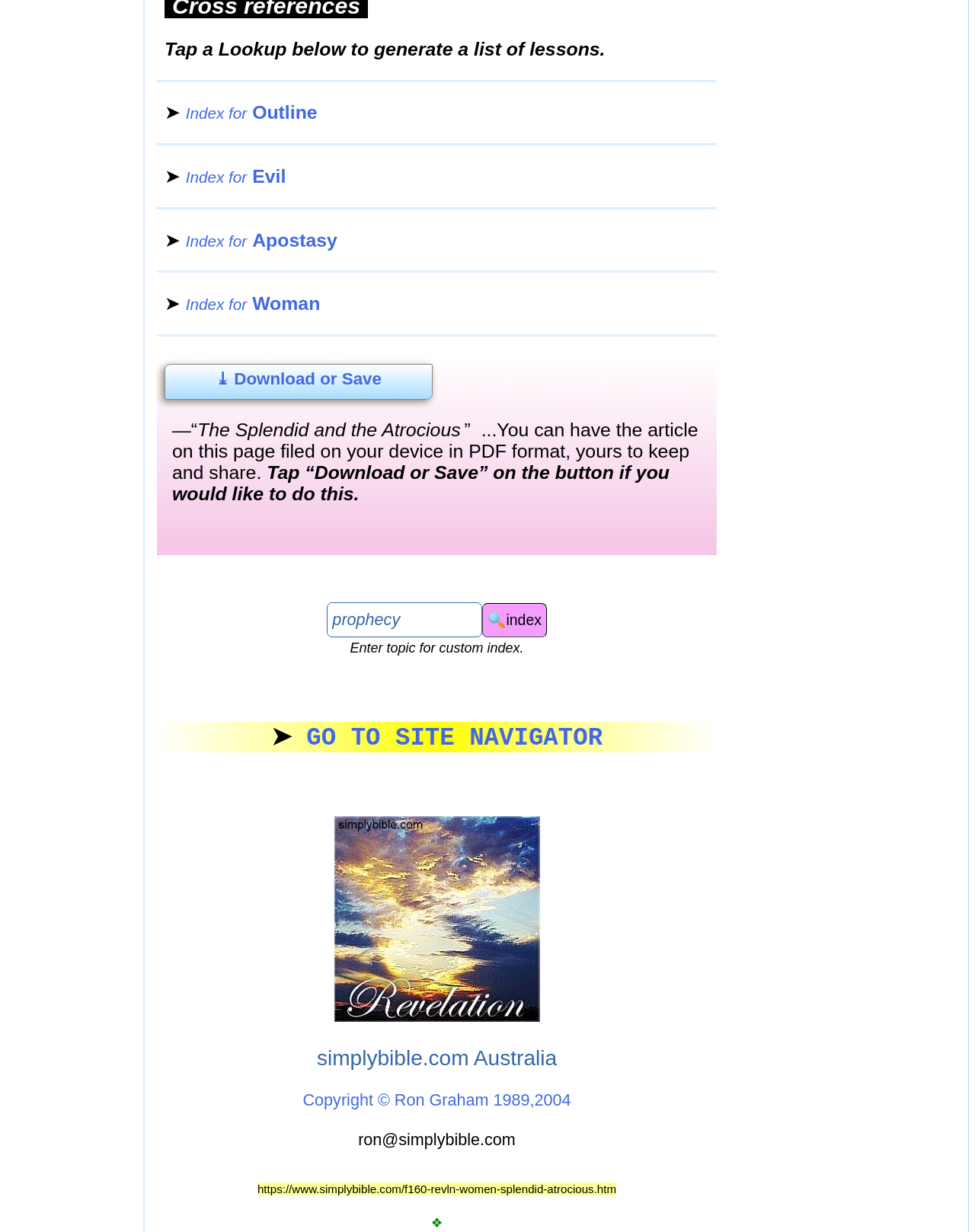Please identify the bounding box coordinates of where to click in order to follow the instruction: "Click 'Download or Save'".

[0.221, 0.3, 0.391, 0.315]